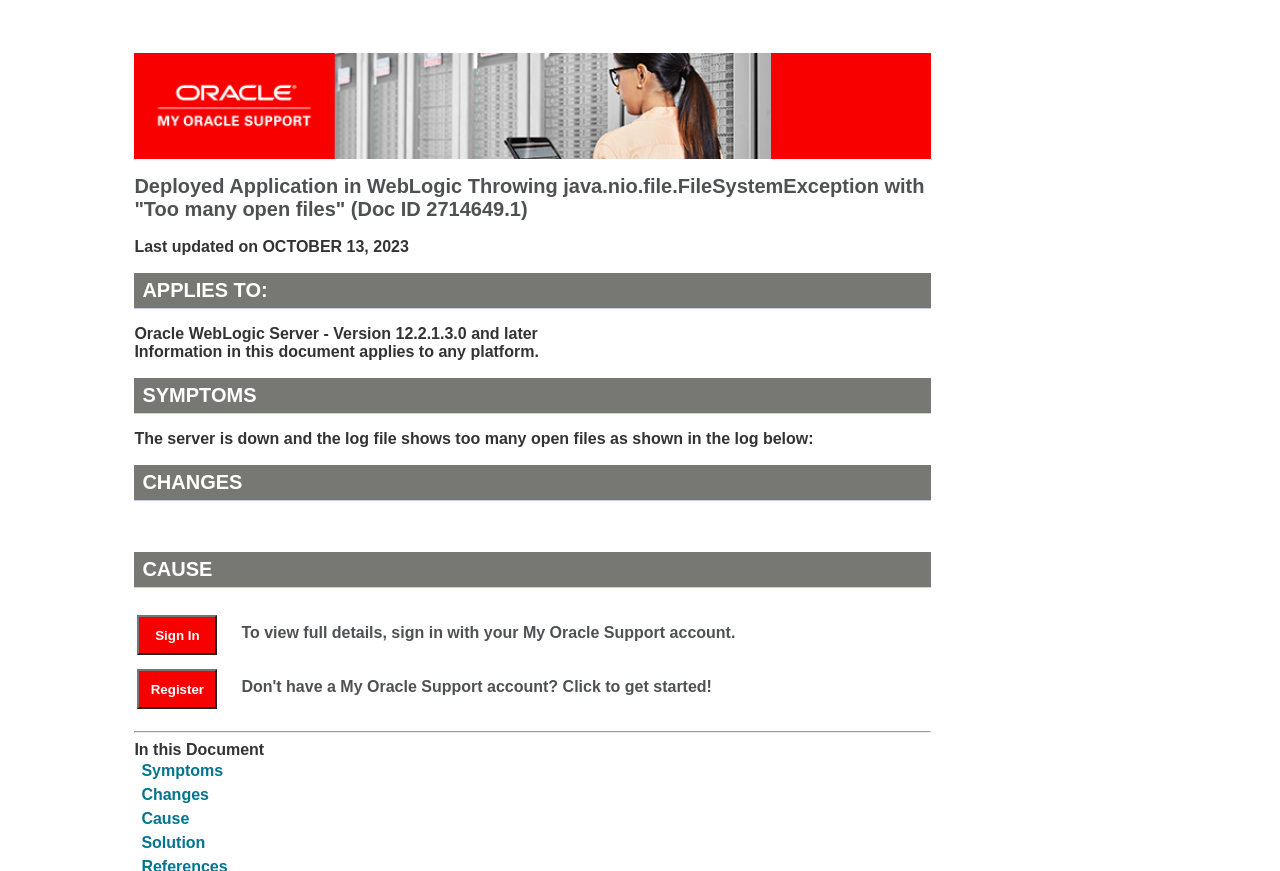Identify the main heading from the webpage and provide its text content.

Deployed Application in WebLogic Throwing java.nio.file.FileSystemException with "Too many open files" (Doc ID 2714649.1)